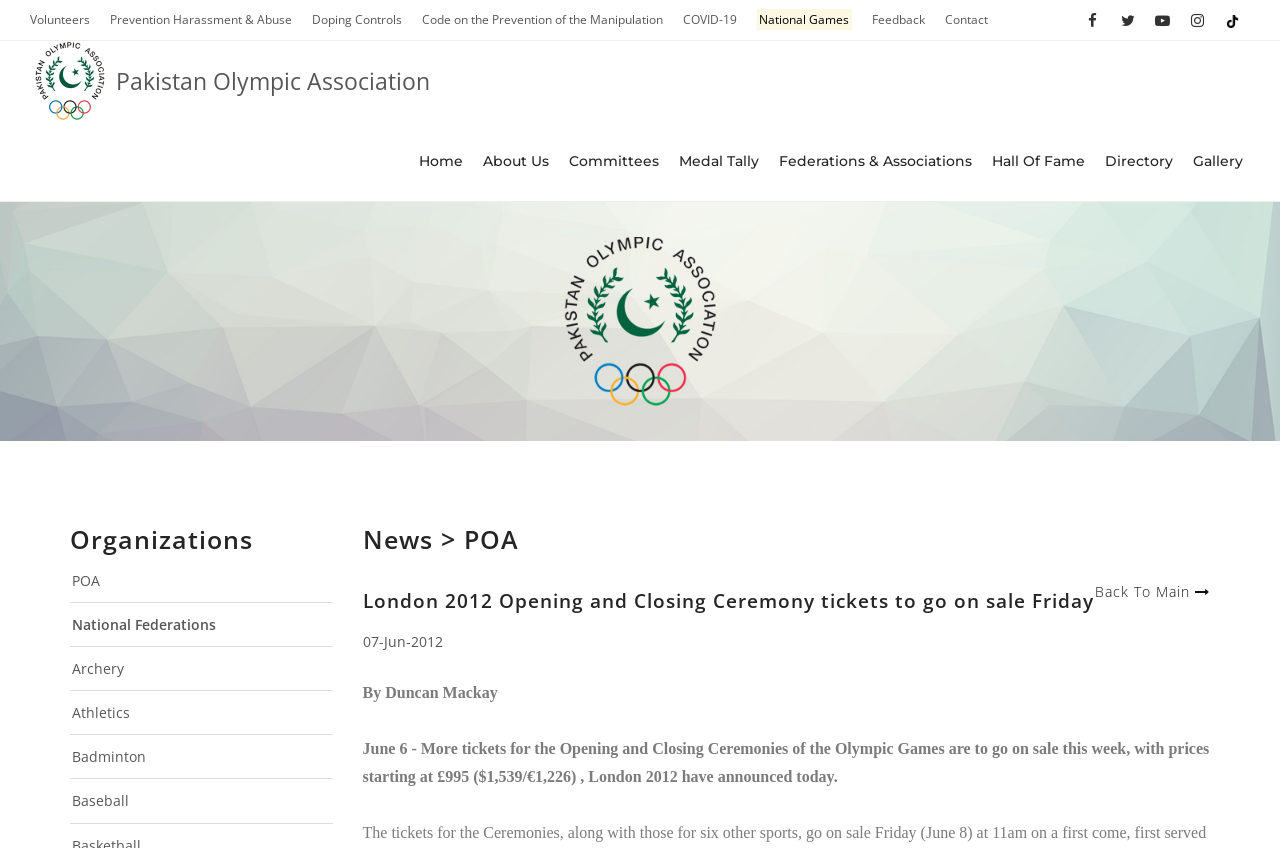Identify the coordinates of the bounding box for the element that must be clicked to accomplish the instruction: "Read about Emerald Ash Borer".

None